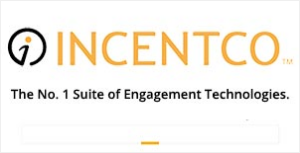Describe every significant element in the image thoroughly.

The image prominently features the logo of INCENTCO, highlighted as "The No. 1 Suite of Engagement Technologies." This suggests a strong emphasis on innovative solutions designed to enhance stakeholder engagement in various organizational contexts. The branding utilizes a modern and professional design, indicative of a company focused on technology and performance optimization within the engagement sector. The clean presentation of the logo signifies the company's commitment to clarity and excellence in its offerings, aiming to attract businesses seeking effective engagement strategies.